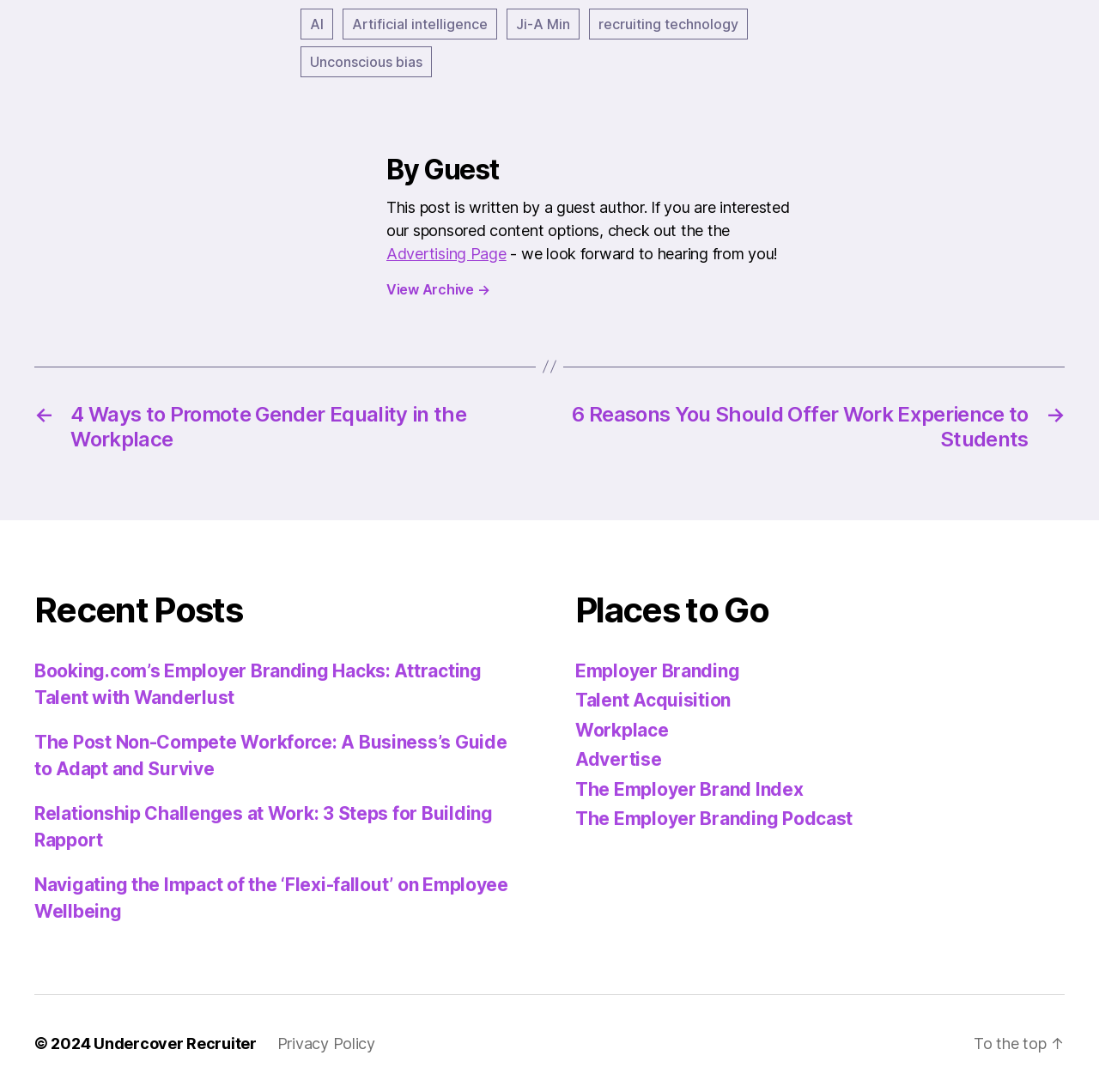Identify the bounding box coordinates of the area you need to click to perform the following instruction: "Click on the link to view the archive".

[0.352, 0.257, 0.727, 0.273]